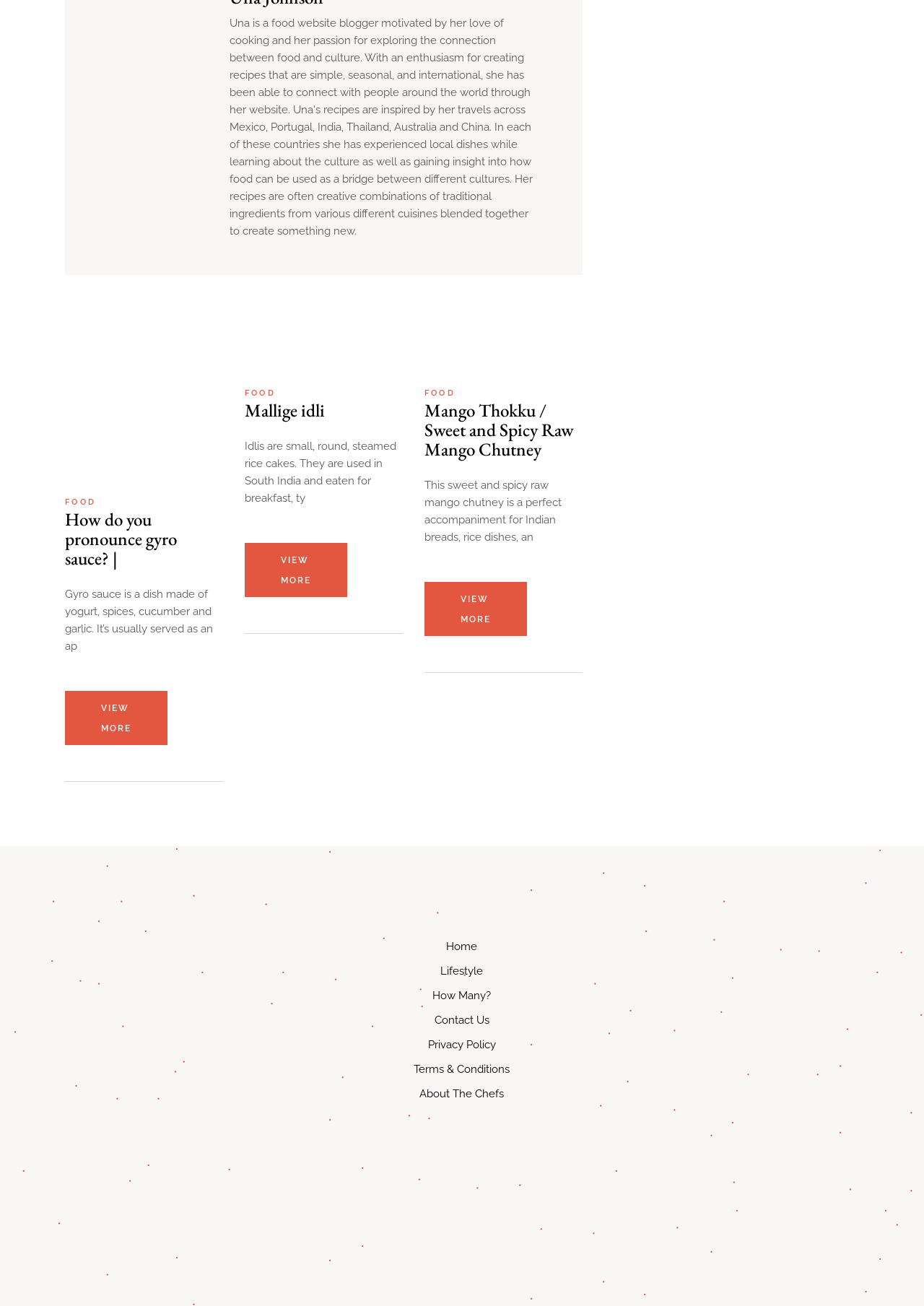Can you show the bounding box coordinates of the region to click on to complete the task described in the instruction: "Go to the Home page"?

[0.483, 0.72, 0.517, 0.73]